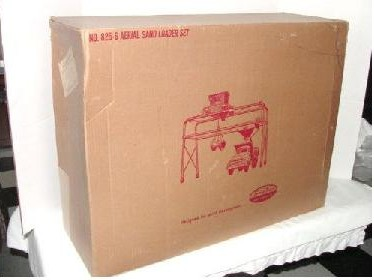What is the significance of the clear labeling on the box?
Refer to the screenshot and respond with a concise word or phrase.

Historical significance